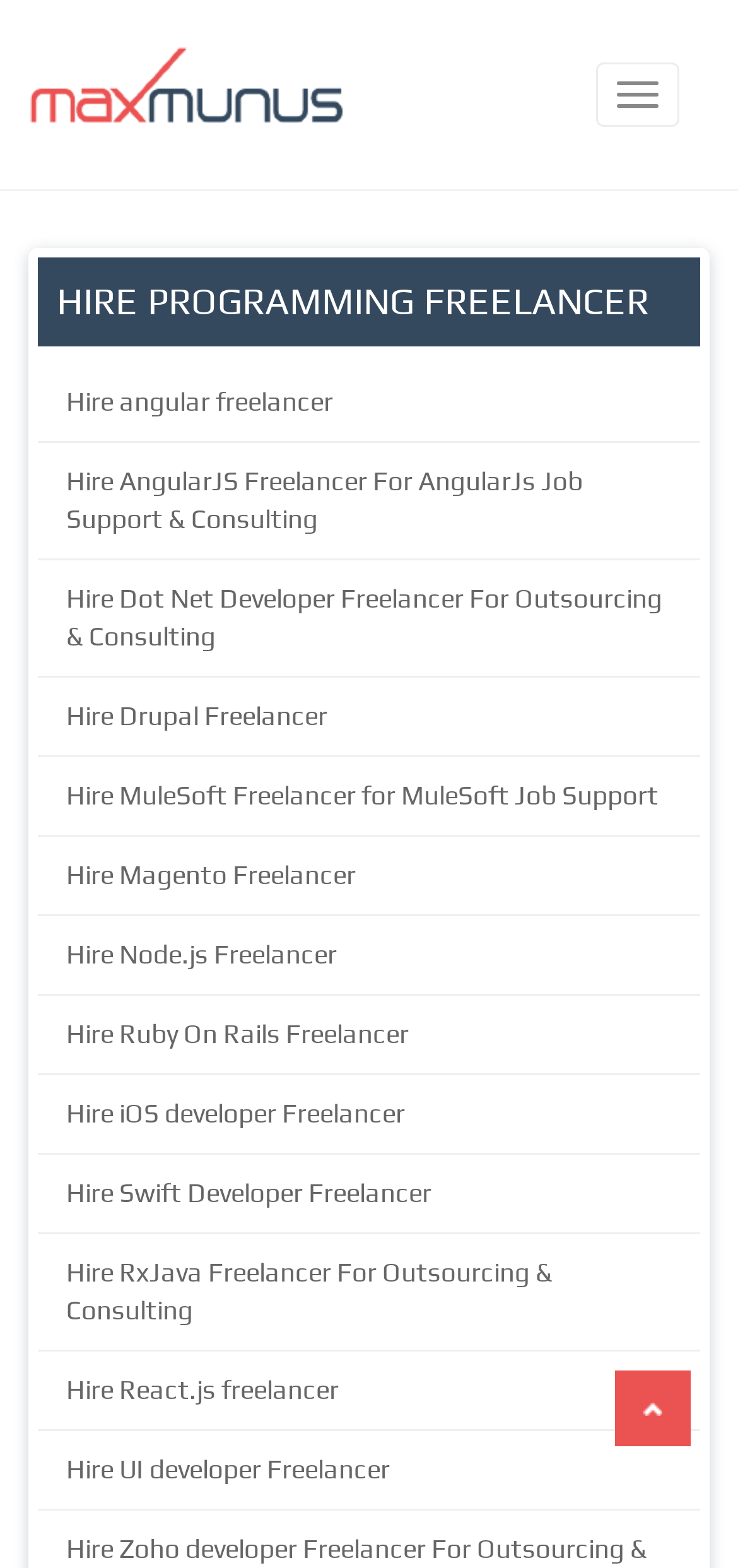What is the position of the 'maxmunus' image?
Using the visual information, reply with a single word or short phrase.

Top-left